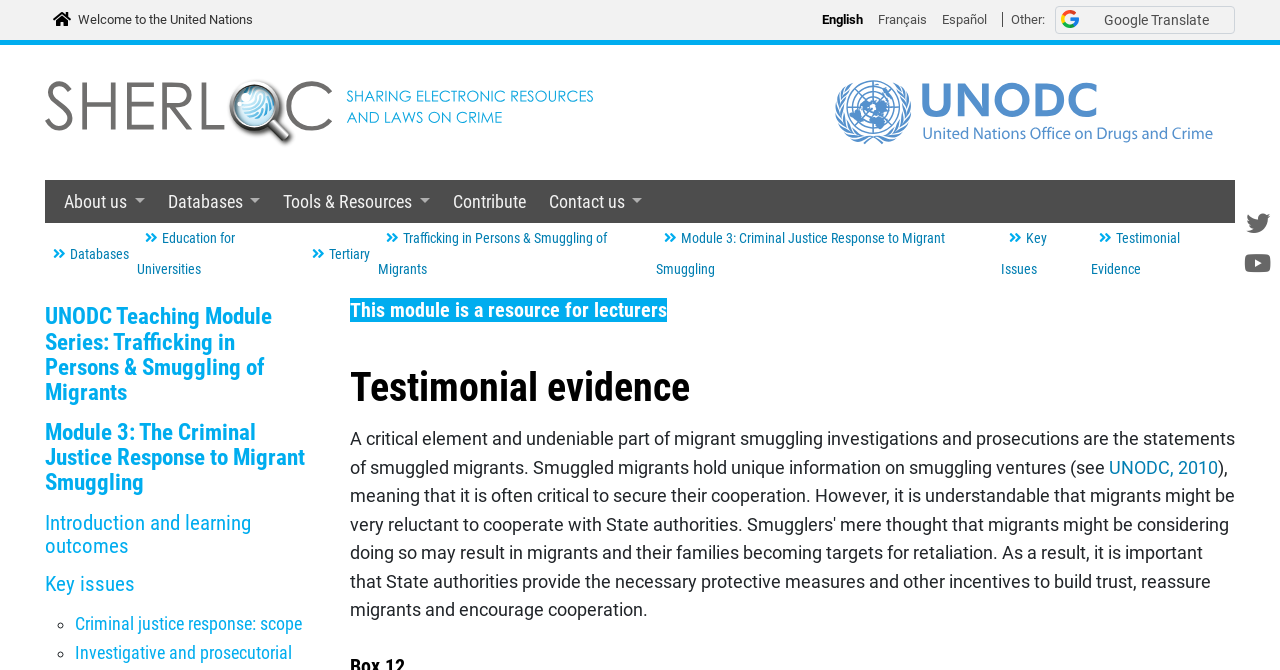Please find the bounding box coordinates of the element's region to be clicked to carry out this instruction: "Click the 'Google Translate' button".

[0.824, 0.009, 0.965, 0.051]